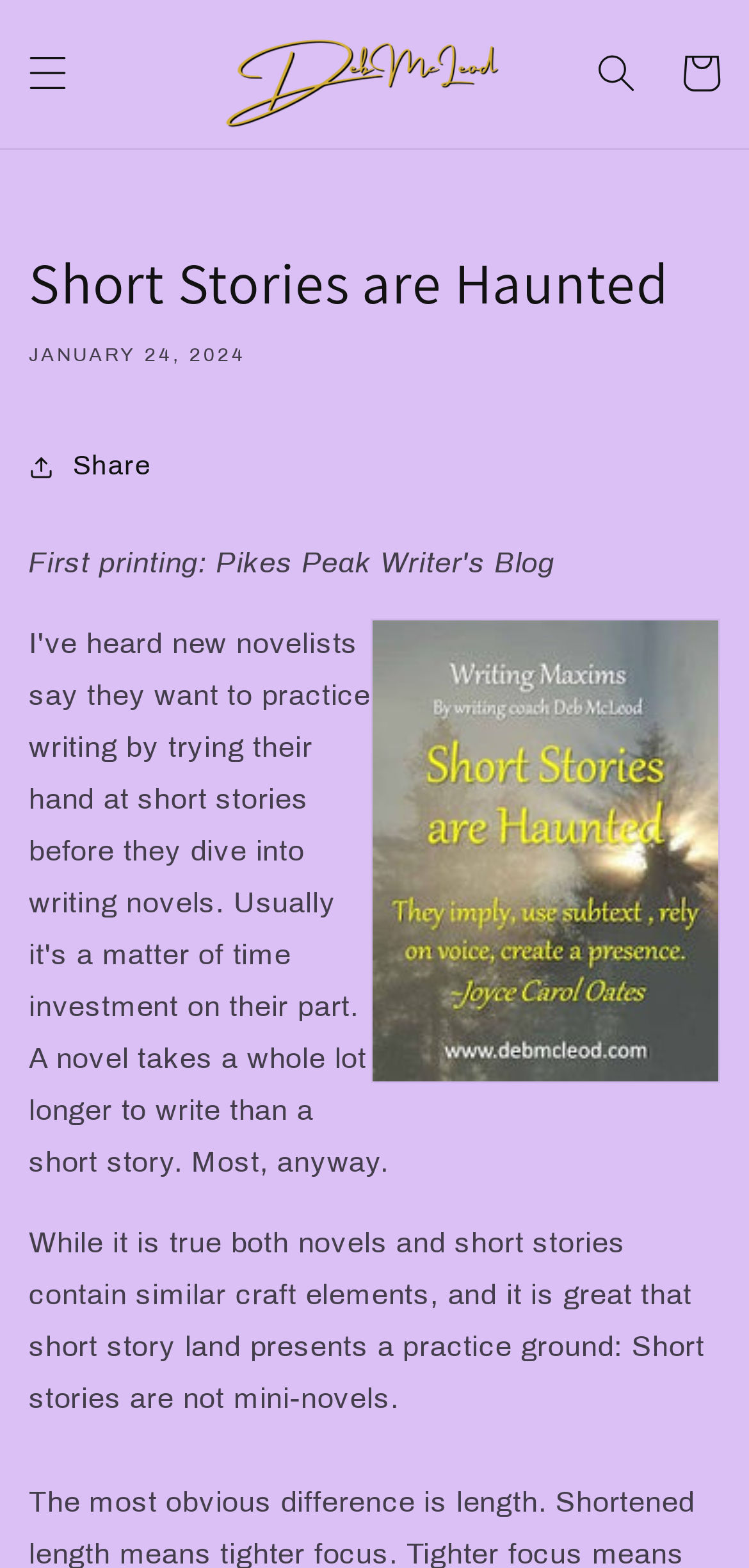What is the purpose of the button with the text 'Search'?
Can you give a detailed and elaborate answer to the question?

The button with the text 'Search' has a hasPopup attribute set to 'dialog', which suggests that it is used to open a search dialog when clicked.